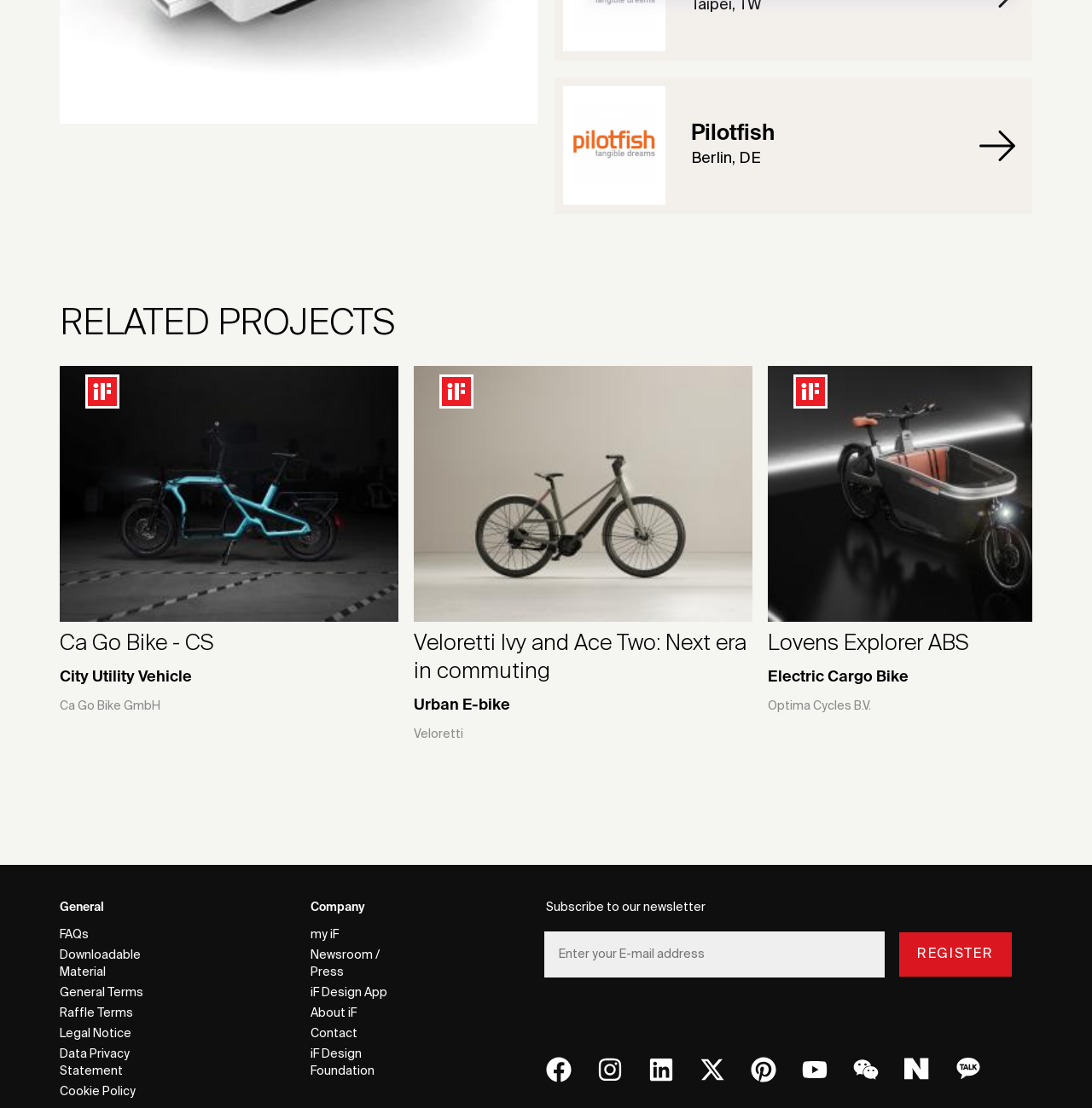How many links are there at the bottom of the page?
By examining the image, provide a one-word or phrase answer.

8